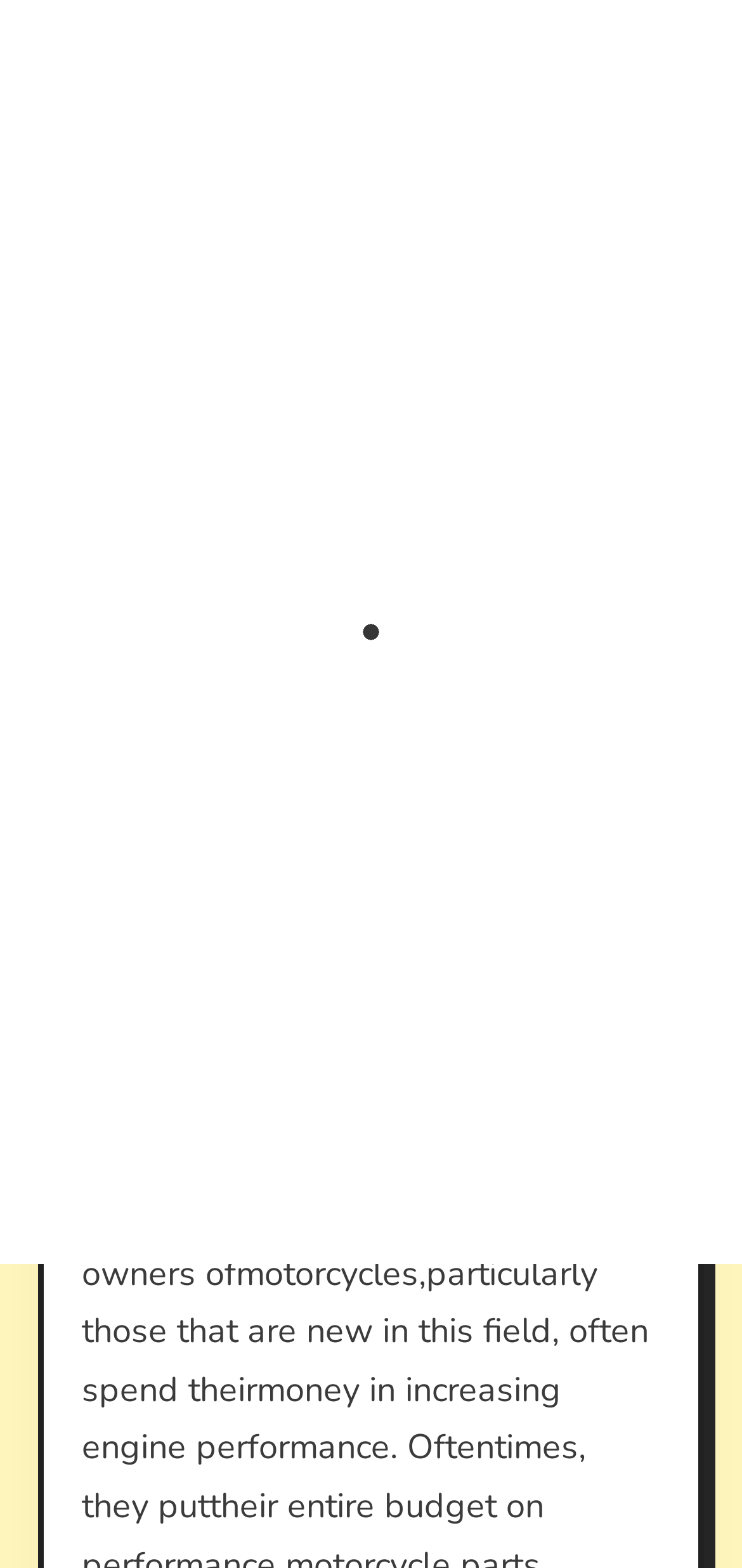Locate the bounding box of the UI element with the following description: "site mode button".

[0.477, 0.107, 0.579, 0.131]